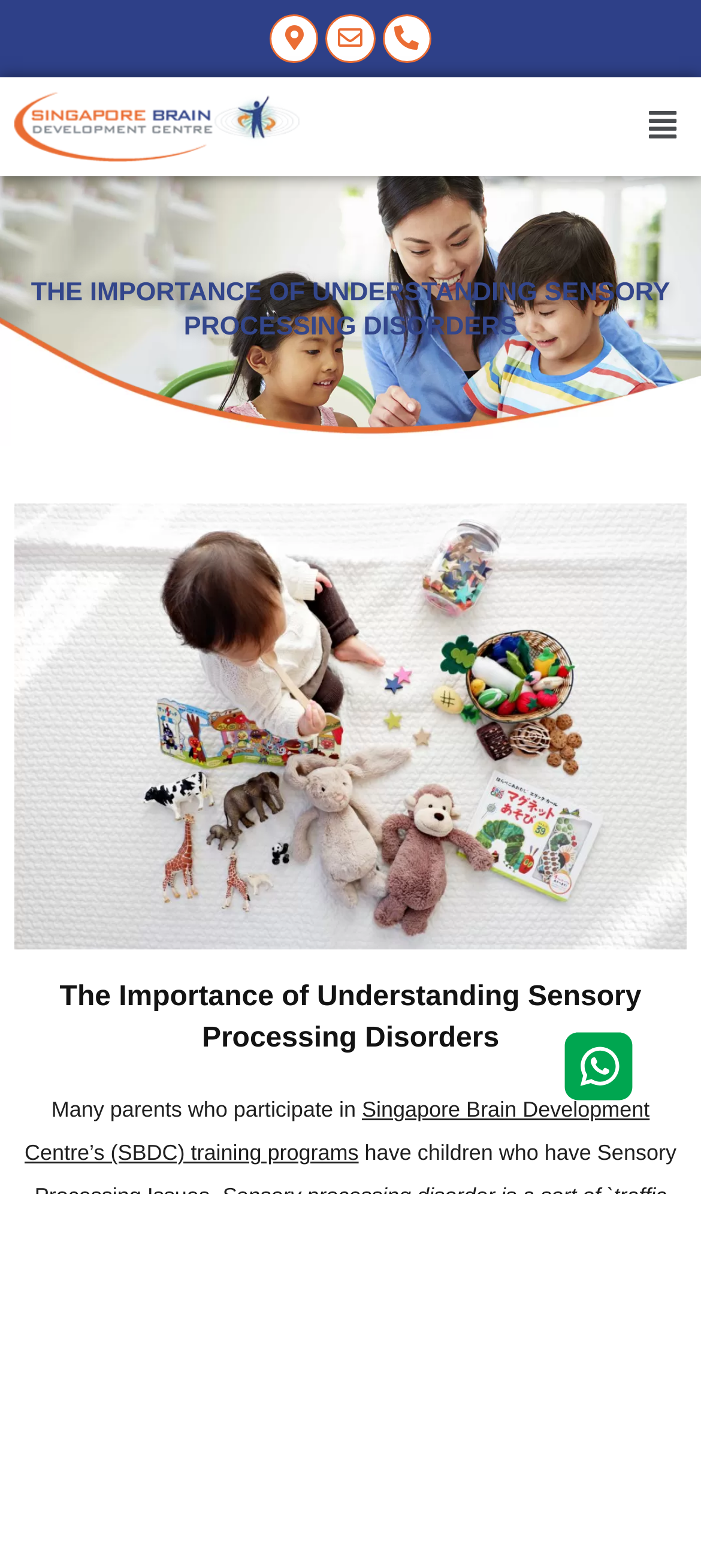Locate and generate the text content of the webpage's heading.

THE IMPORTANCE OF UNDERSTANDING SENSORY PROCESSING DISORDERS